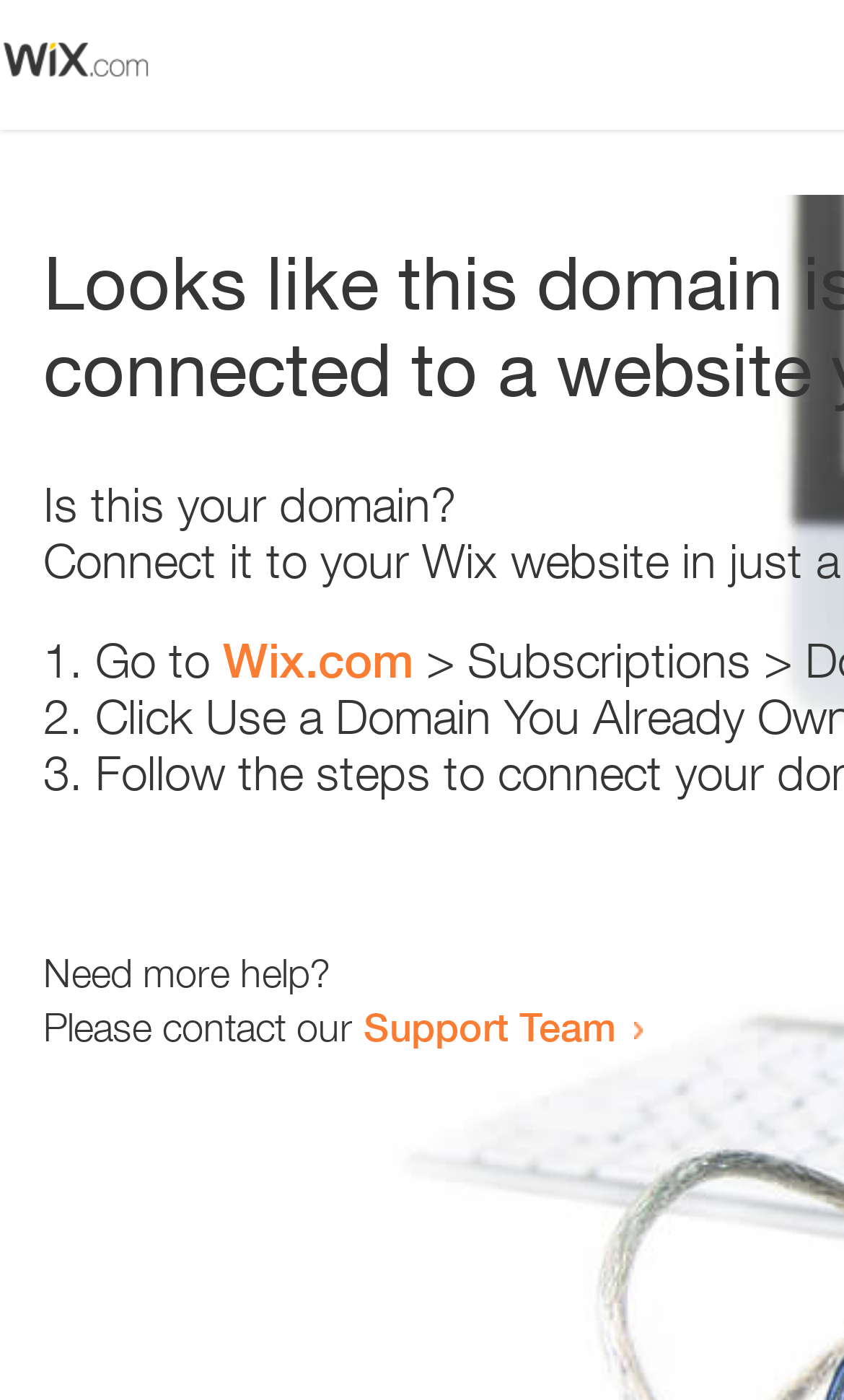How many list items are there?
Based on the image, provide your answer in one word or phrase.

3